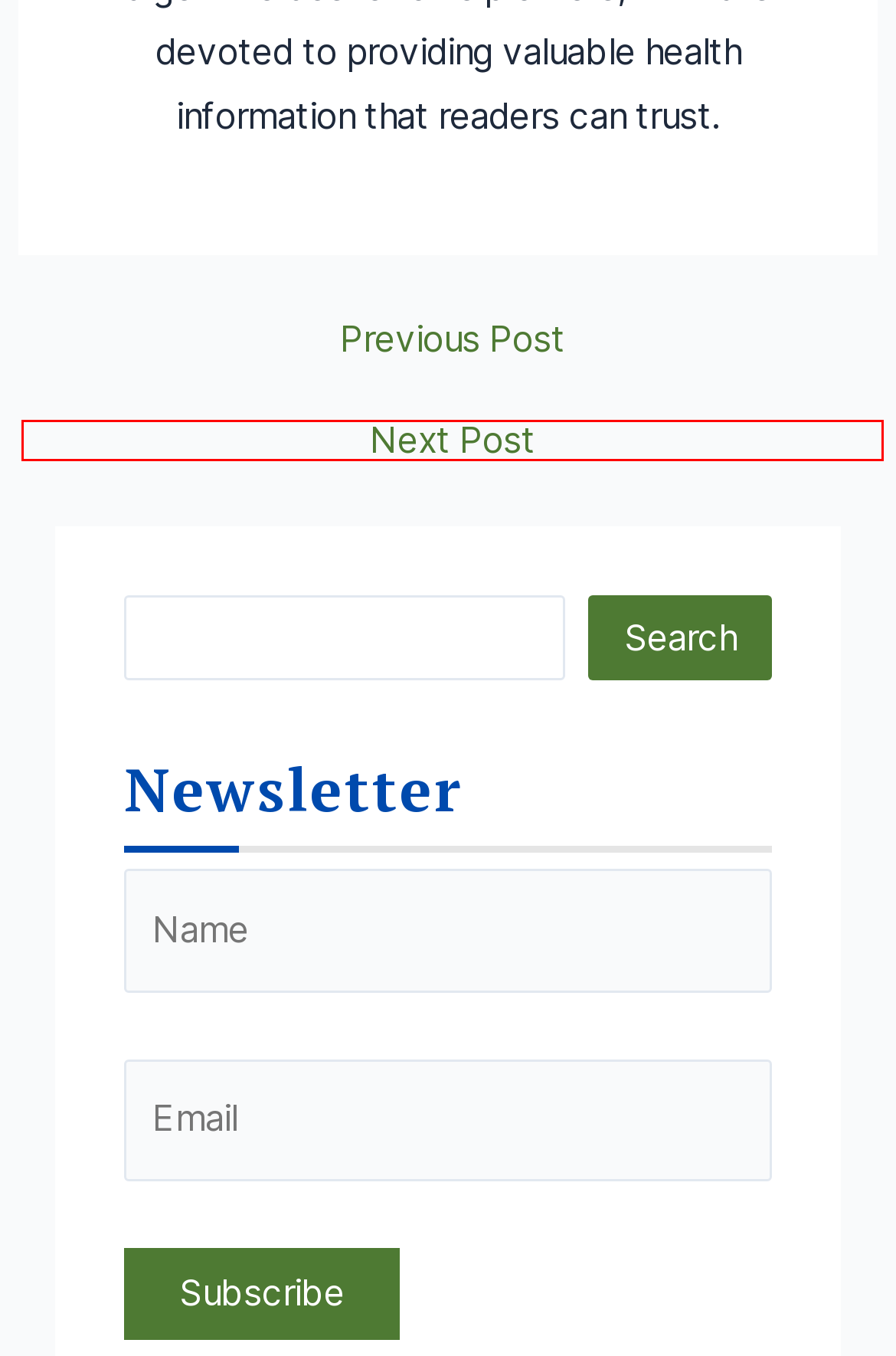Look at the screenshot of the webpage and find the element within the red bounding box. Choose the webpage description that best fits the new webpage that will appear after clicking the element. Here are the candidates:
A. What Are the Health Consequences of Water Damage? - Medical Bulletin
B. Lifestyle Tips for Preventive Health - Medical Bulletin
C. Bleaching Your Teeth: Why You Should Visit a Dentist First | Medical Bulletin
D. What Are Palliative Care and Hospice Care? | National Institute on Aging
E. About Us | Medical Bulletin
F. Sitemap - Medical Bulletin
G. What Causes Bad Air Quality in a House and How Can It Harm Your Health? - Medical Bulletin
H. Privacy Policy - Medical Bulletin

C